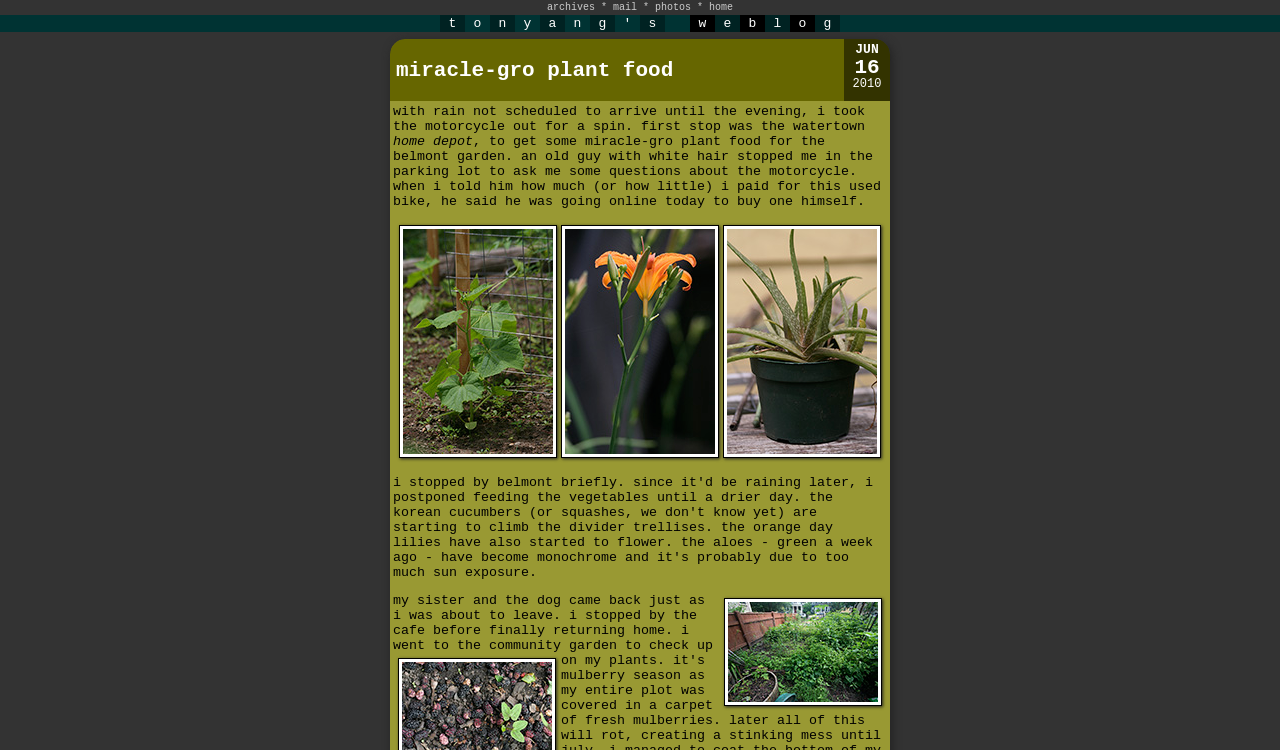How many links are present in the top navigation bar?
Please provide a single word or phrase answer based on the image.

4